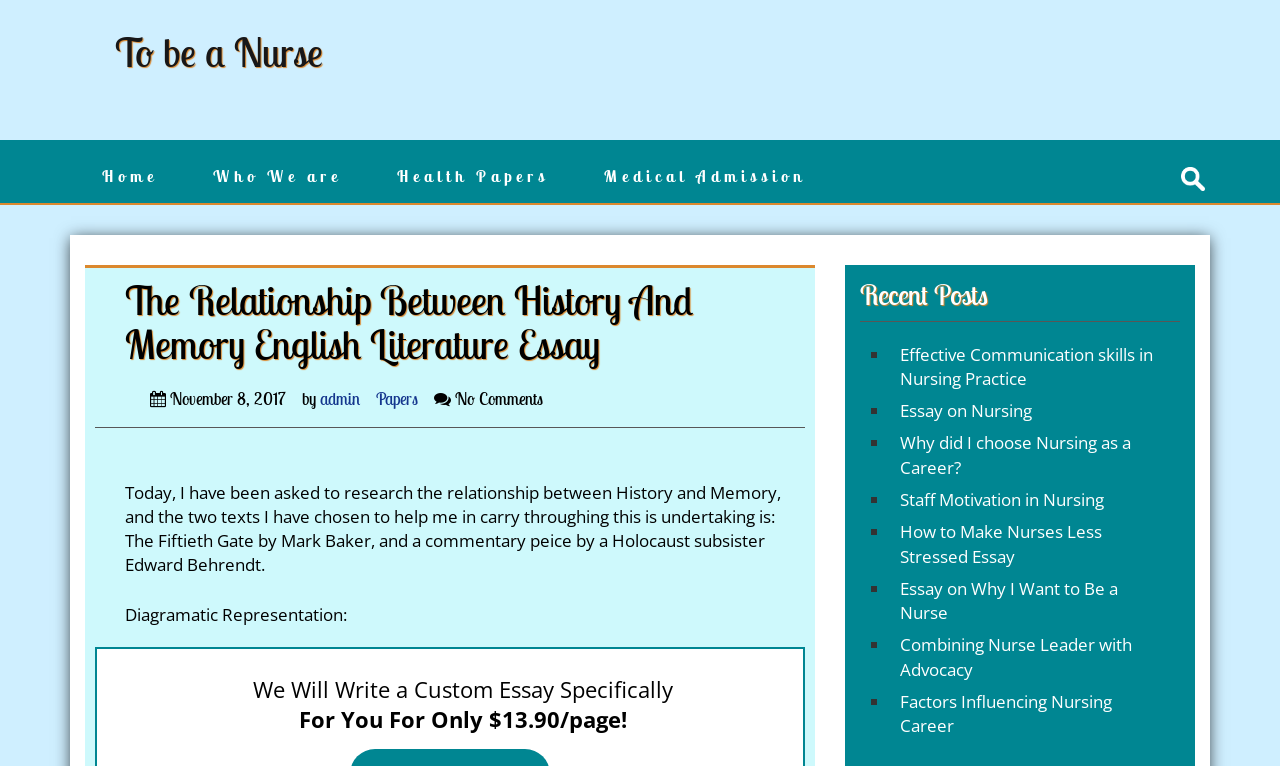What is the principal heading displayed on the webpage?

To be a Nurse